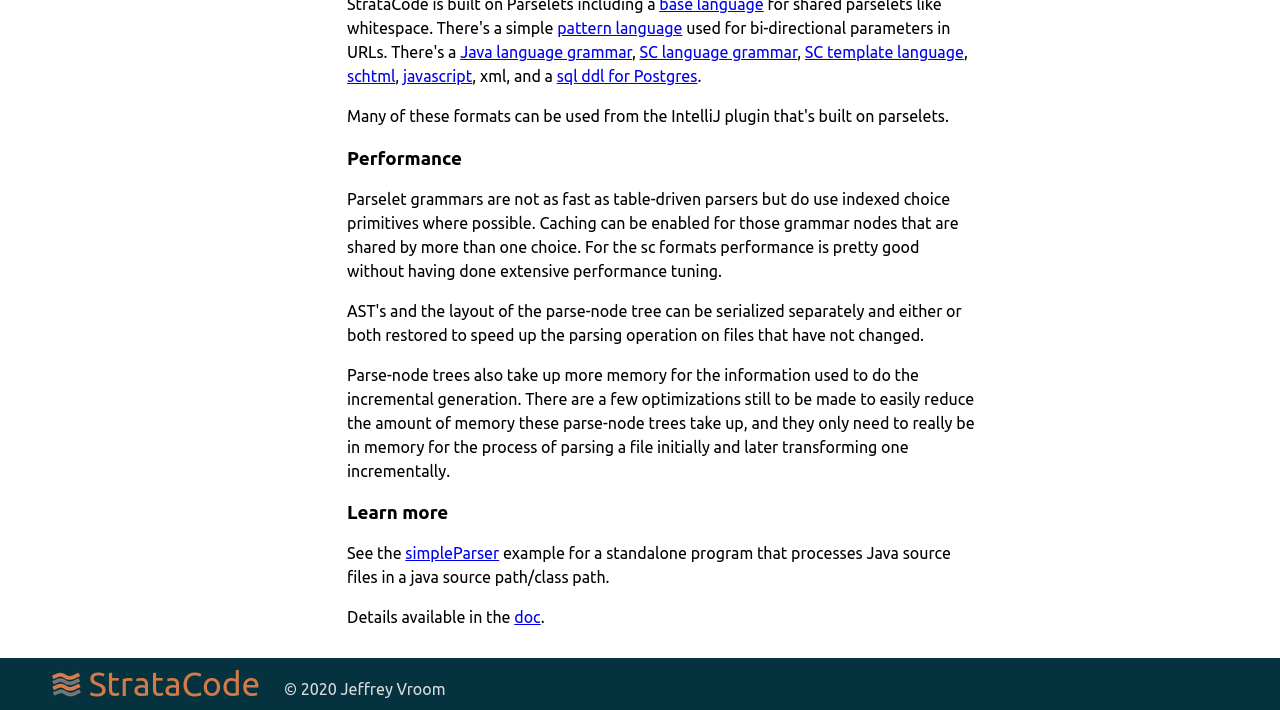What is the format mentioned after 'SC'?
Look at the image and respond with a one-word or short phrase answer.

template language